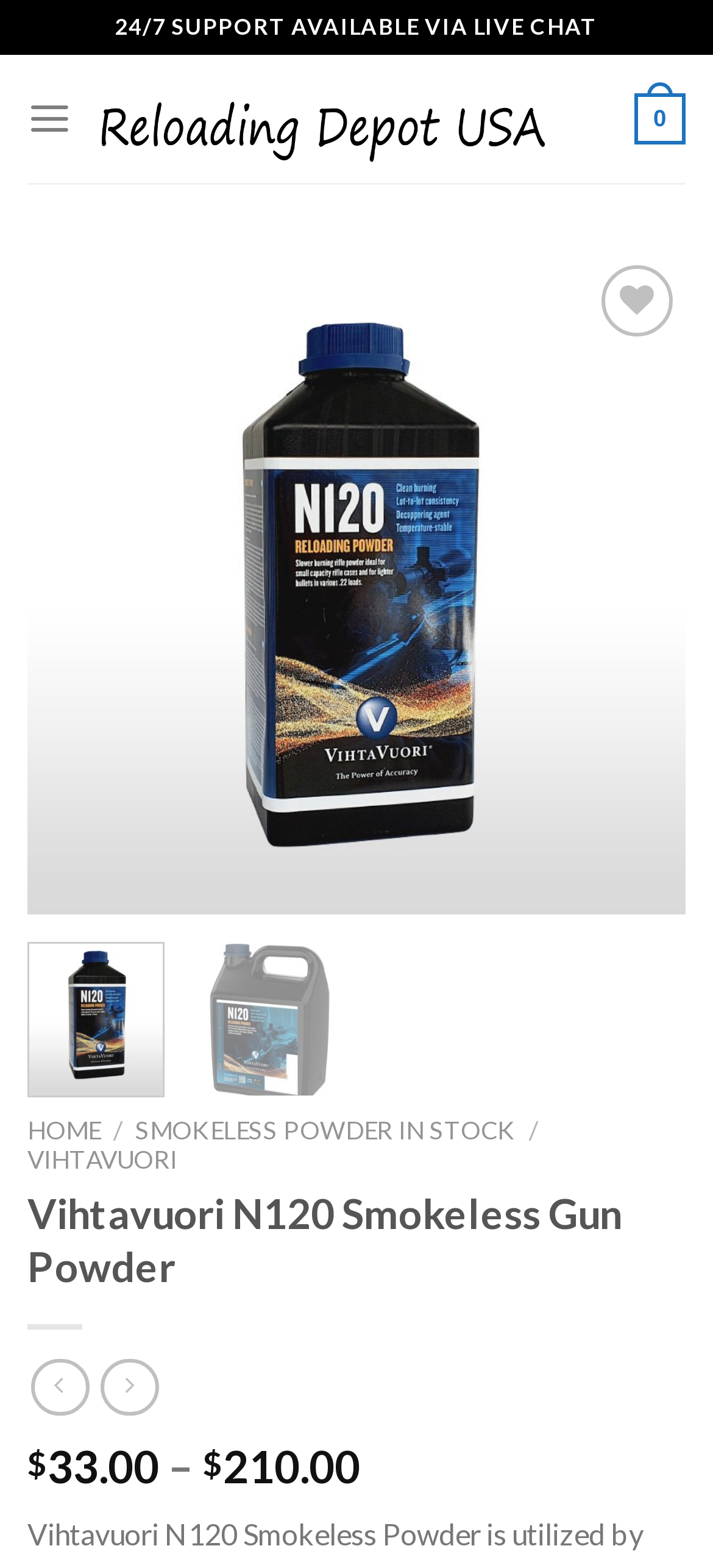Locate the coordinates of the bounding box for the clickable region that fulfills this instruction: "Add to wishlist".

[0.813, 0.227, 0.936, 0.27]